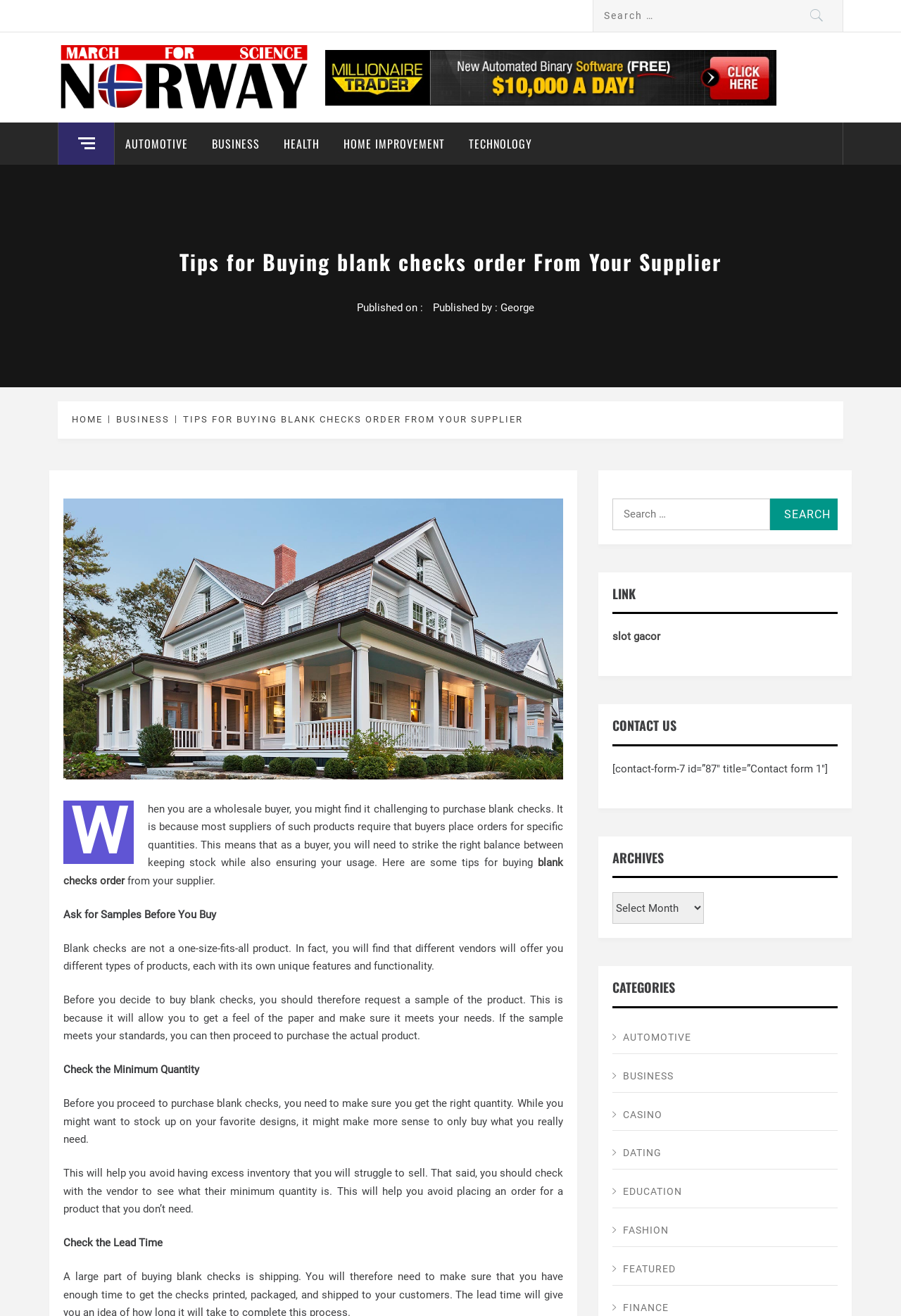Find the bounding box coordinates for the element described here: "blank checks order".

[0.07, 0.651, 0.625, 0.674]